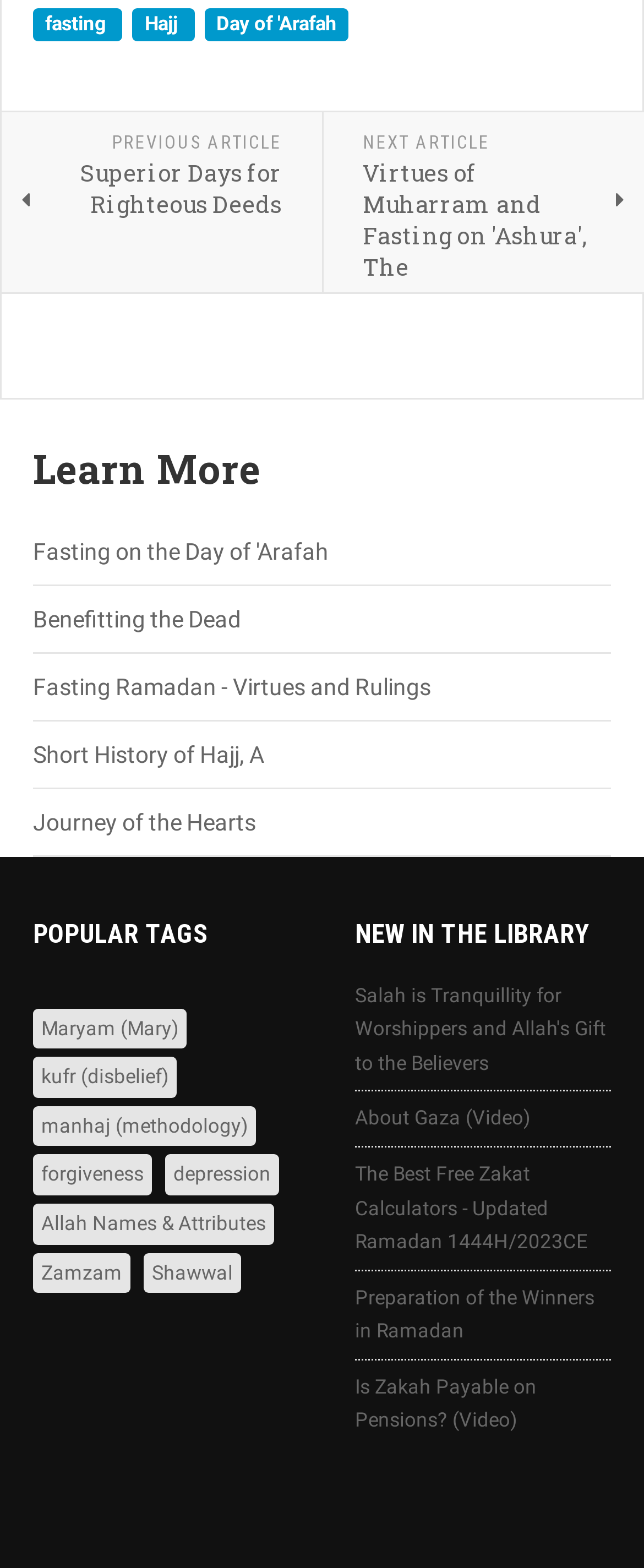Specify the bounding box coordinates of the area to click in order to follow the given instruction: "View articles about Email Marketing."

None